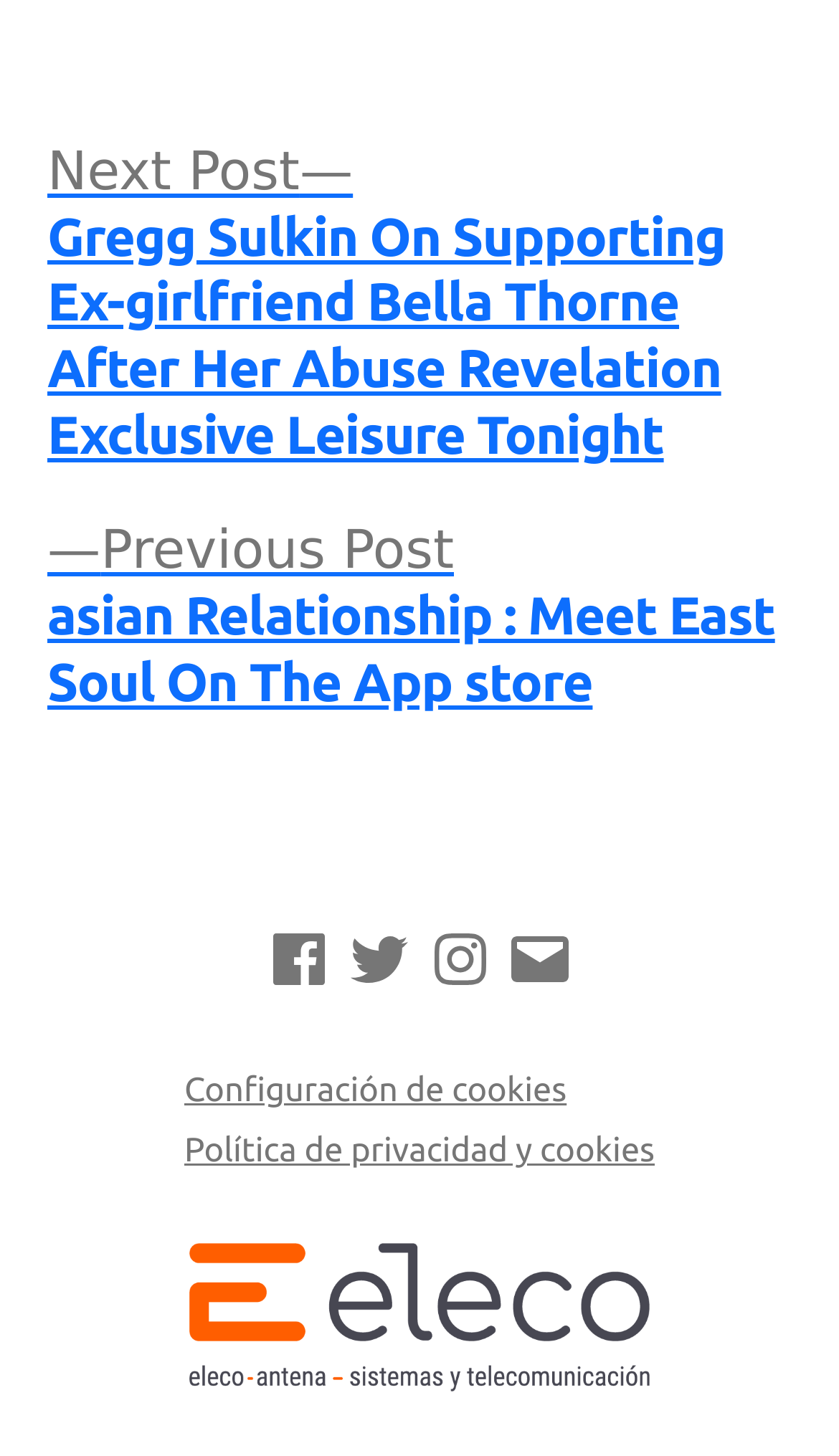Determine the coordinates of the bounding box that should be clicked to complete the instruction: "Open Instagram profile". The coordinates should be represented by four float numbers between 0 and 1: [left, top, right, bottom].

[0.507, 0.635, 0.589, 0.684]